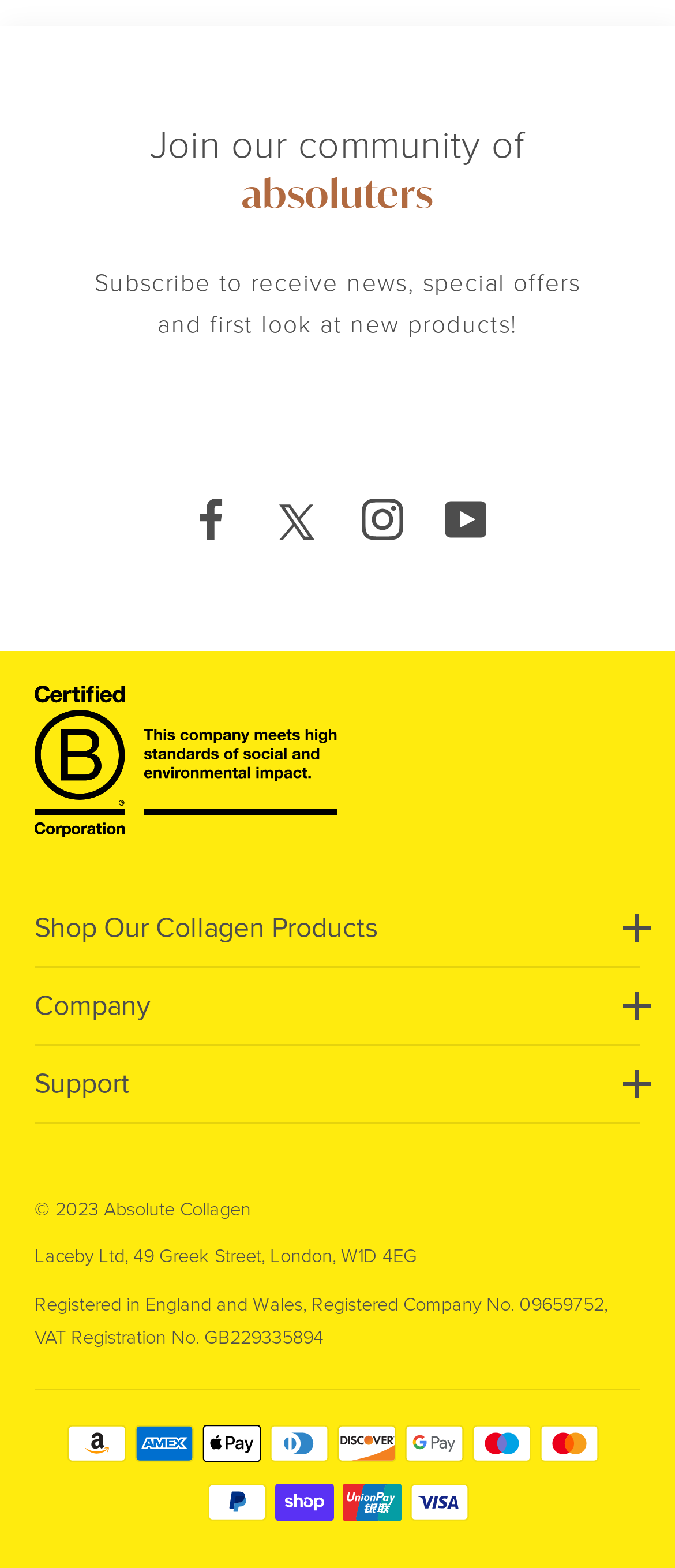How can I contact the company?
Please use the visual content to give a single word or phrase answer.

Through contact us link